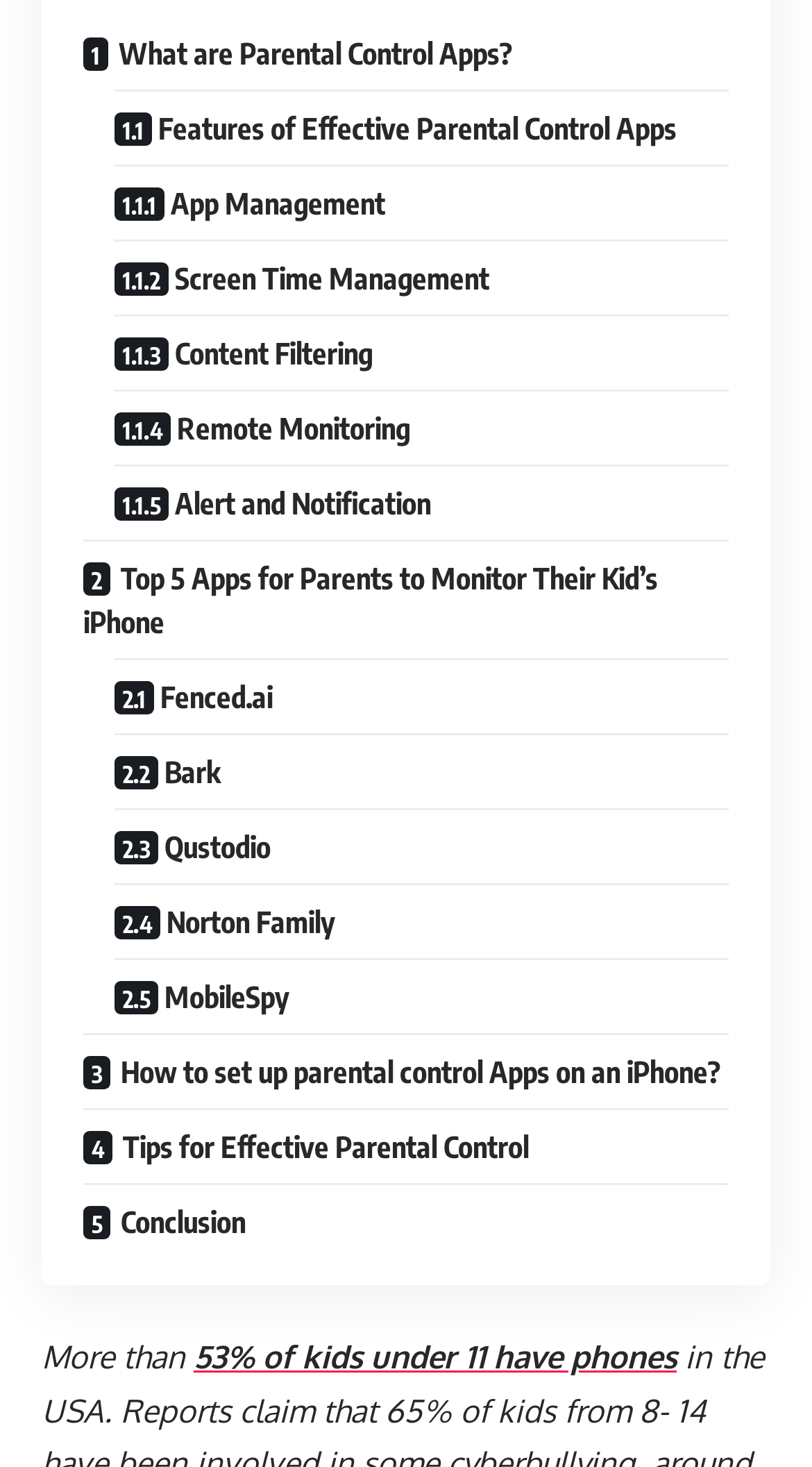Identify the bounding box coordinates for the UI element described by the following text: "Tips for Effective Parental Control". Provide the coordinates as four float numbers between 0 and 1, in the format [left, top, right, bottom].

[0.103, 0.755, 0.897, 0.806]